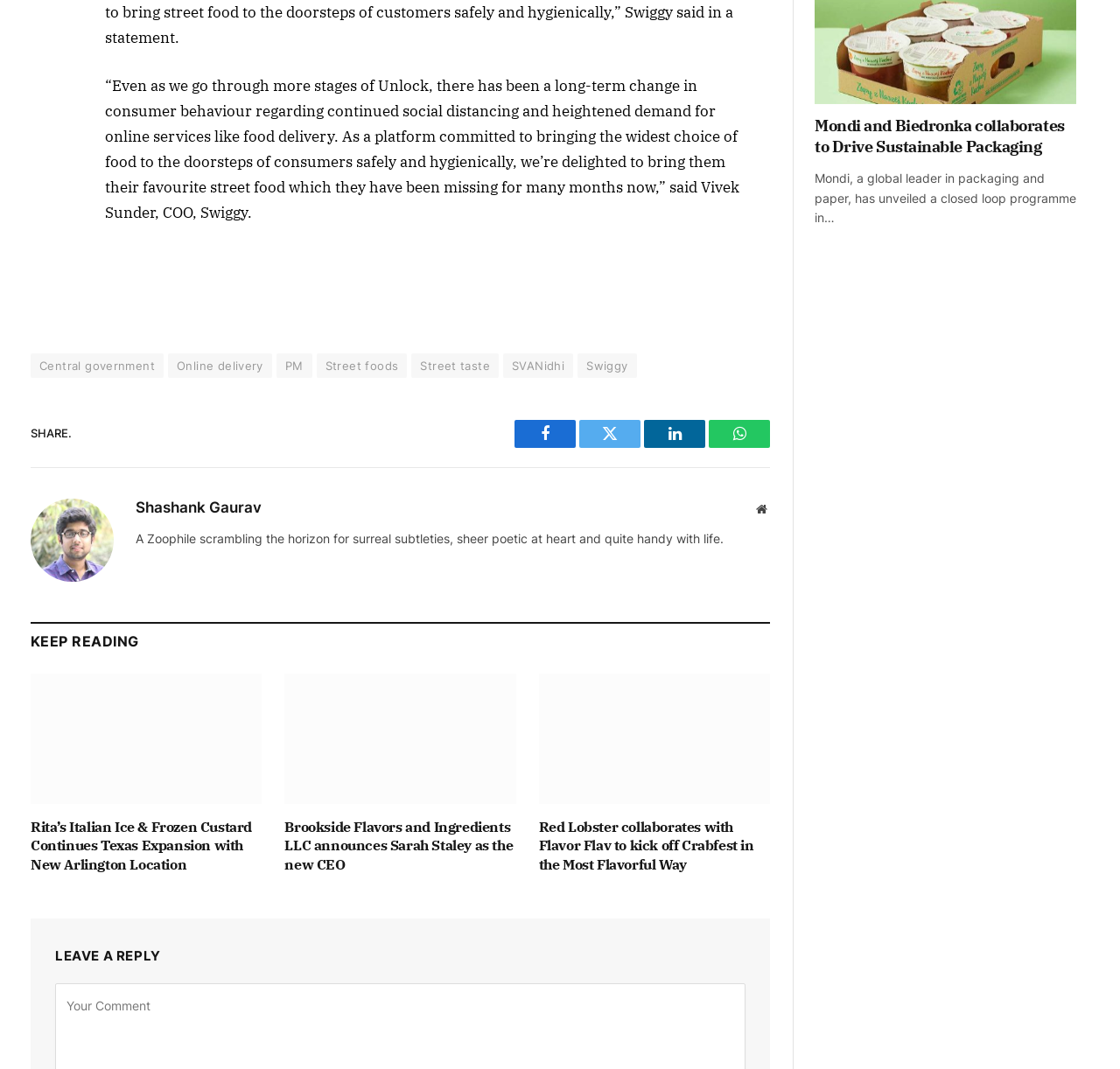What type of content is presented in the sections with images?
Based on the screenshot, give a detailed explanation to answer the question.

The sections with images, such as Rita's Italian Ice & Frozen Custard and Brookside Flavors, appear to be news articles or press releases, as they have headings and links to read more.